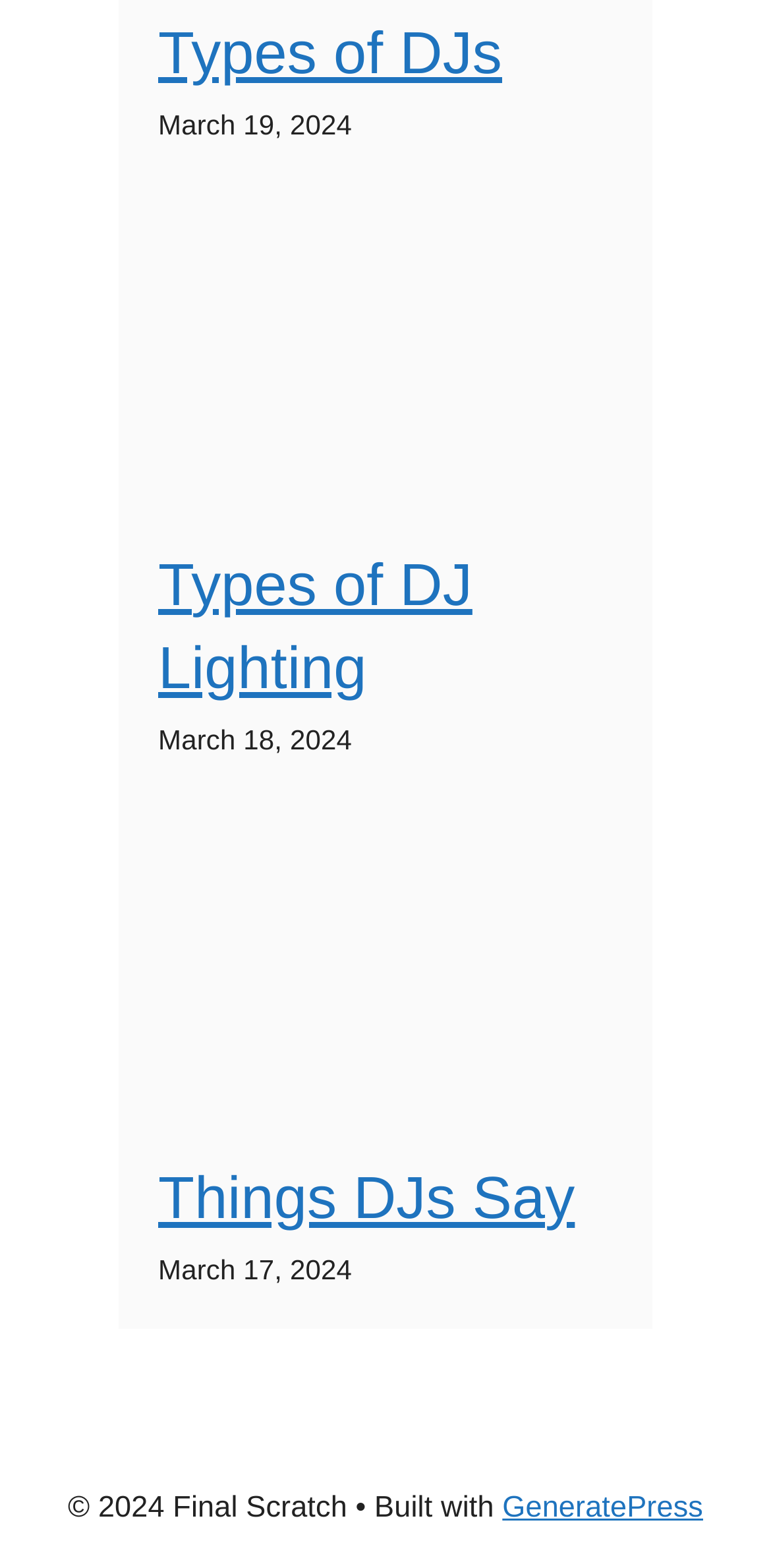Find the bounding box coordinates for the HTML element specified by: "Types of DJ Lighting".

[0.205, 0.352, 0.613, 0.447]